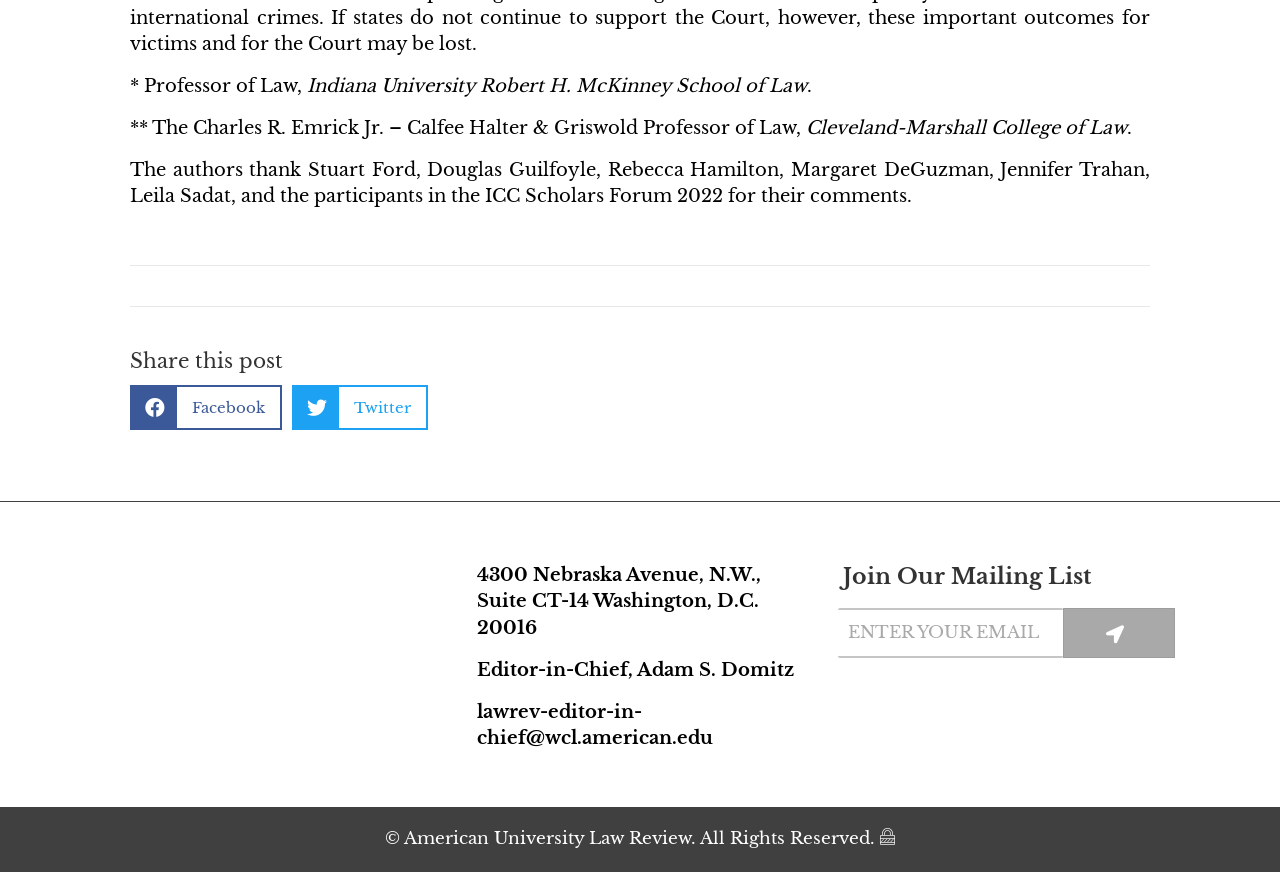What is the purpose of the 'Share this post' section?
Carefully analyze the image and provide a thorough answer to the question.

The 'Share this post' section contains links to Facebook and Twitter, indicating that the purpose is to allow users to share the post on these social media platforms.